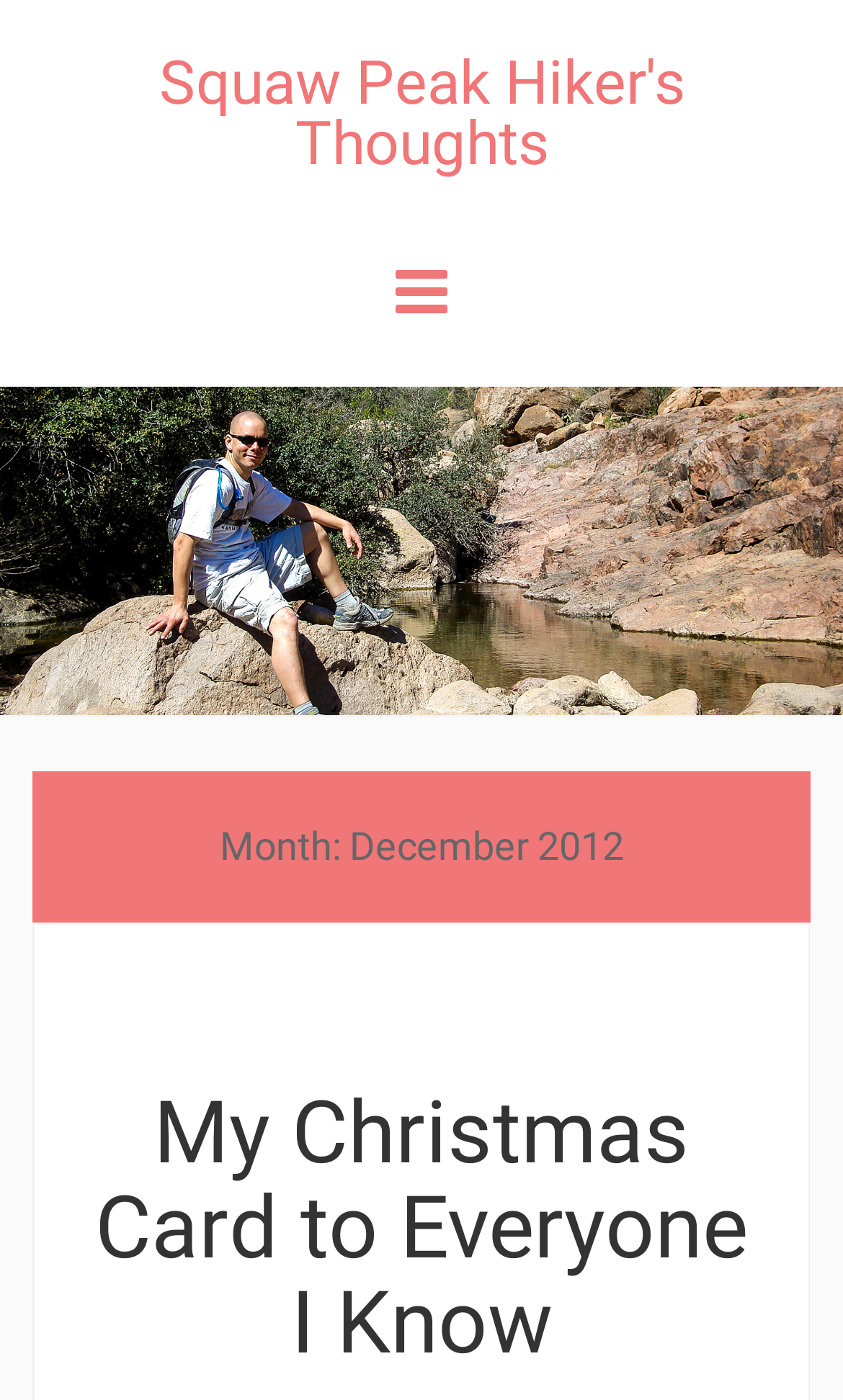How many links are there in the header section?
Could you please answer the question thoroughly and with as much detail as possible?

I counted the links in the header section of the webpage and found two links: 'Squaw Peak Hiker's Thoughts' and 'Skip to content'. These links are located at the top of the webpage, indicating that they are part of the header section.